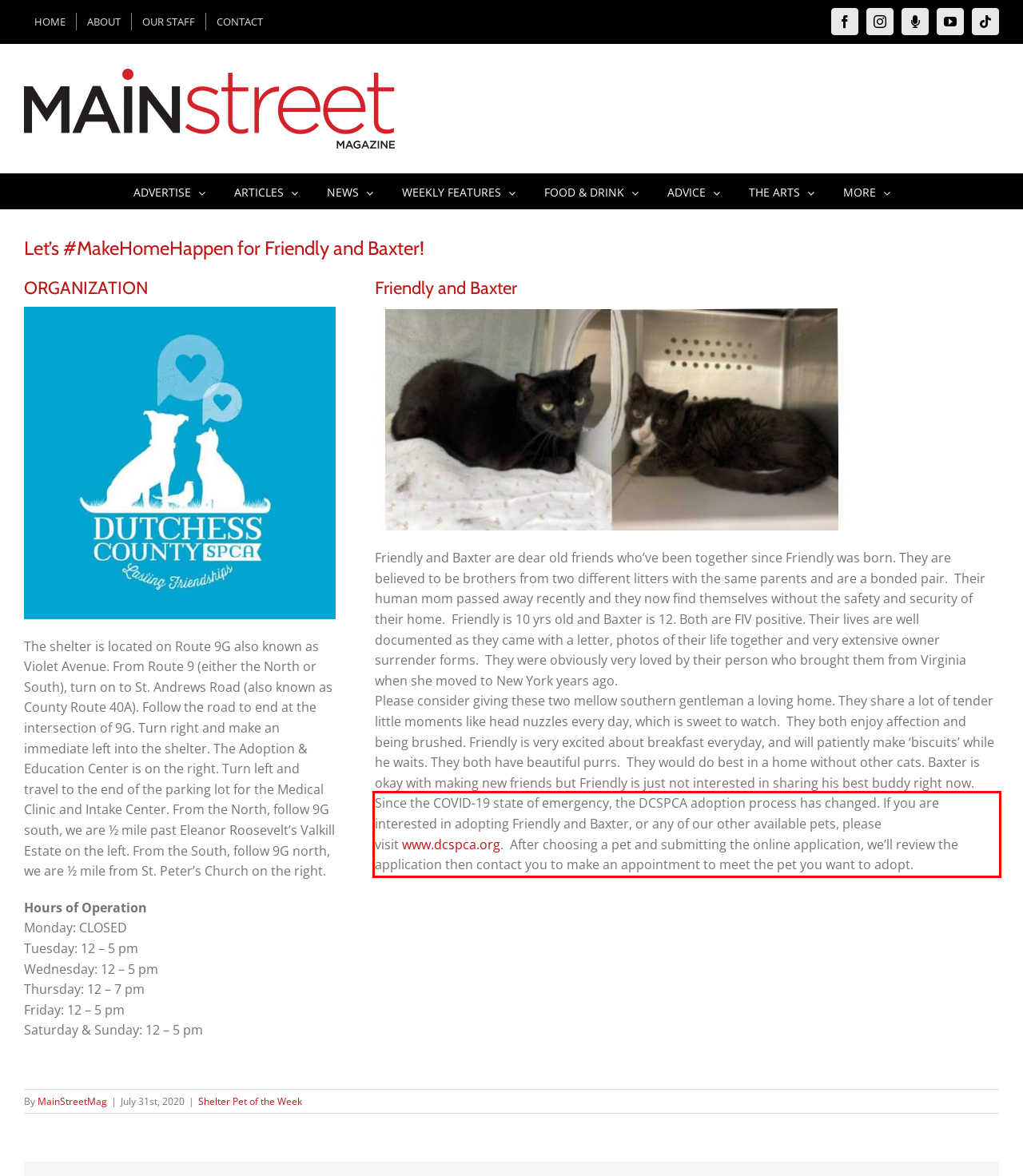Please extract the text content within the red bounding box on the webpage screenshot using OCR.

Since the COVID-19 state of emergency, the DCSPCA adoption process has changed. If you are interested in adopting Friendly and Baxter, or any of our other available pets, please visit www.dcspca.org. After choosing a pet and submitting the online application, we’ll review the application then contact you to make an appointment to meet the pet you want to adopt.